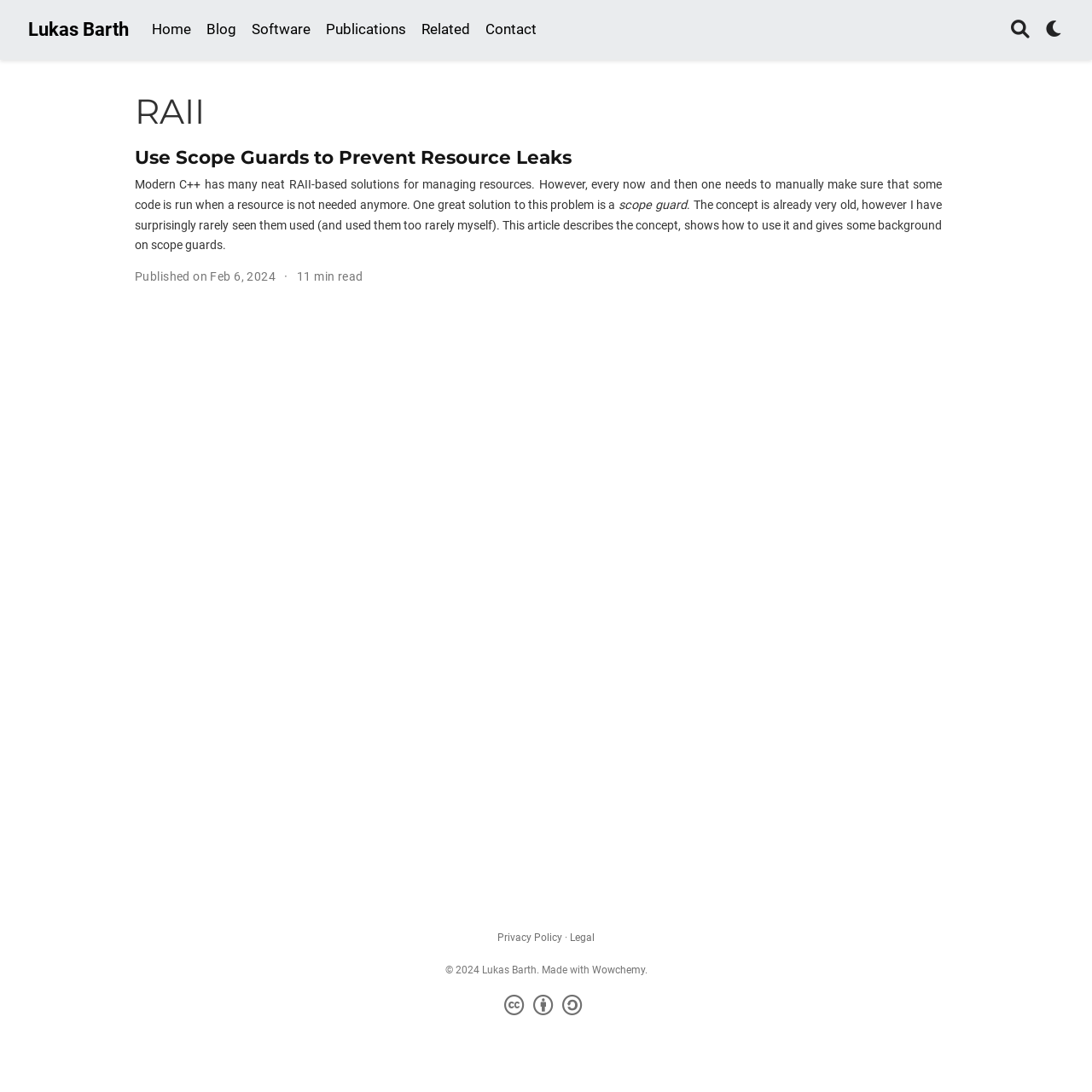Give a one-word or one-phrase response to the question: 
What is the estimated reading time of the article?

11 min